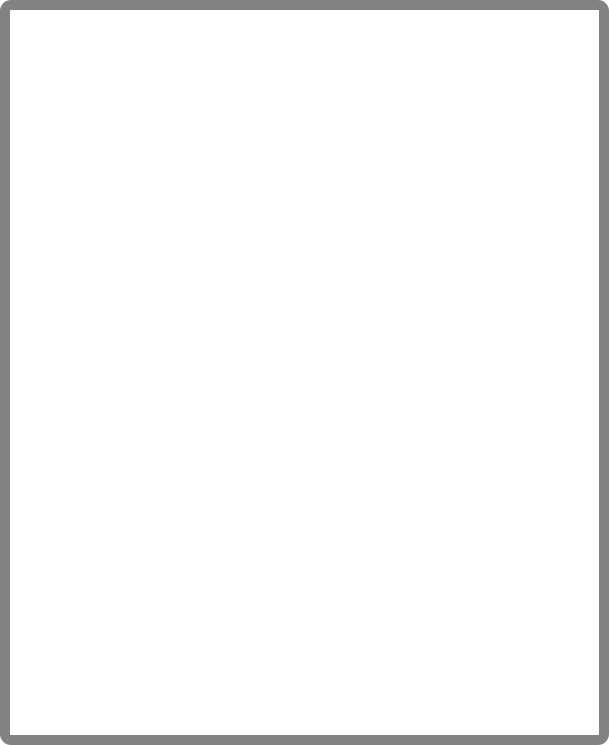Create an exhaustive description of the image.

The image displayed is labeled "The Final Product" and is part of a presentation that provides insights into a specific project or design outcome. It occupies a significant portion of the viewing area, designed to draw attention with its full-screen display format. This emphasizes the importance and impact of the content being portrayed. The context appears to focus on an elaborate visual or conceptual explanation meant for the audience to engage with deeply. 

Overall, this image likely represents a culmination of work that is meant to inform, inspire, or showcase results, complementing the text around it and reinforcing the message of the presentation.